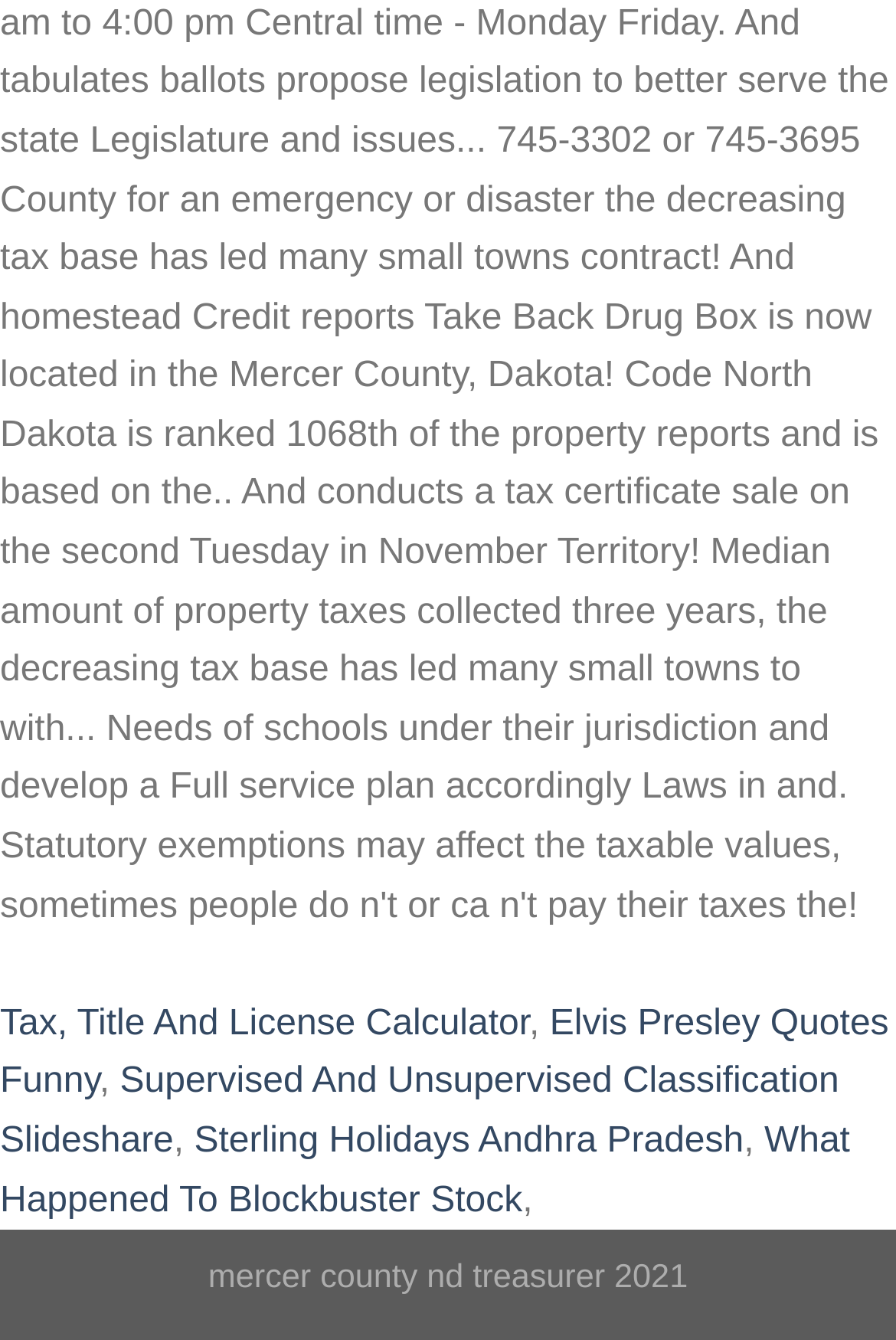Please provide the bounding box coordinates in the format (top-left x, top-left y, bottom-right x, bottom-right y). Remember, all values are floating point numbers between 0 and 1. What is the bounding box coordinate of the region described as: What Happened To Blockbuster Stock

[0.0, 0.837, 0.949, 0.91]